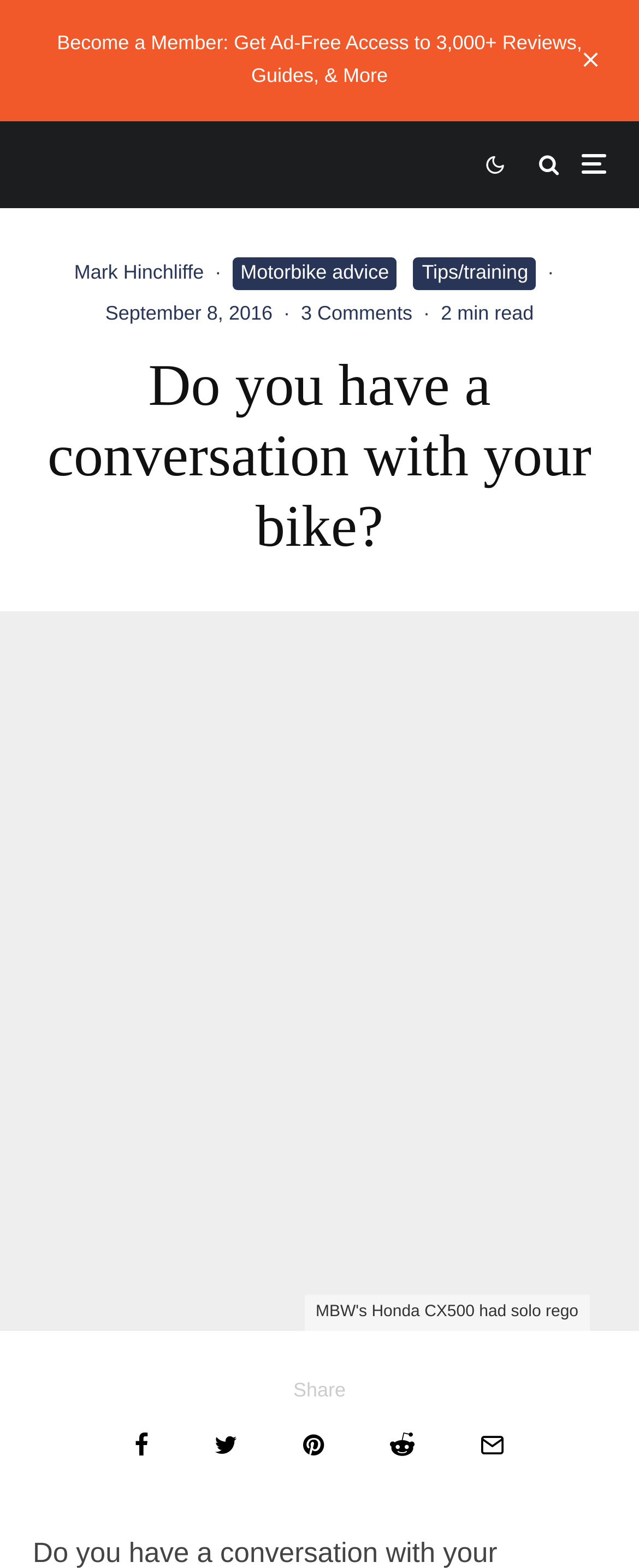Please identify the bounding box coordinates of the clickable area that will fulfill the following instruction: "Read motorbike advice". The coordinates should be in the format of four float numbers between 0 and 1, i.e., [left, top, right, bottom].

[0.363, 0.164, 0.622, 0.185]